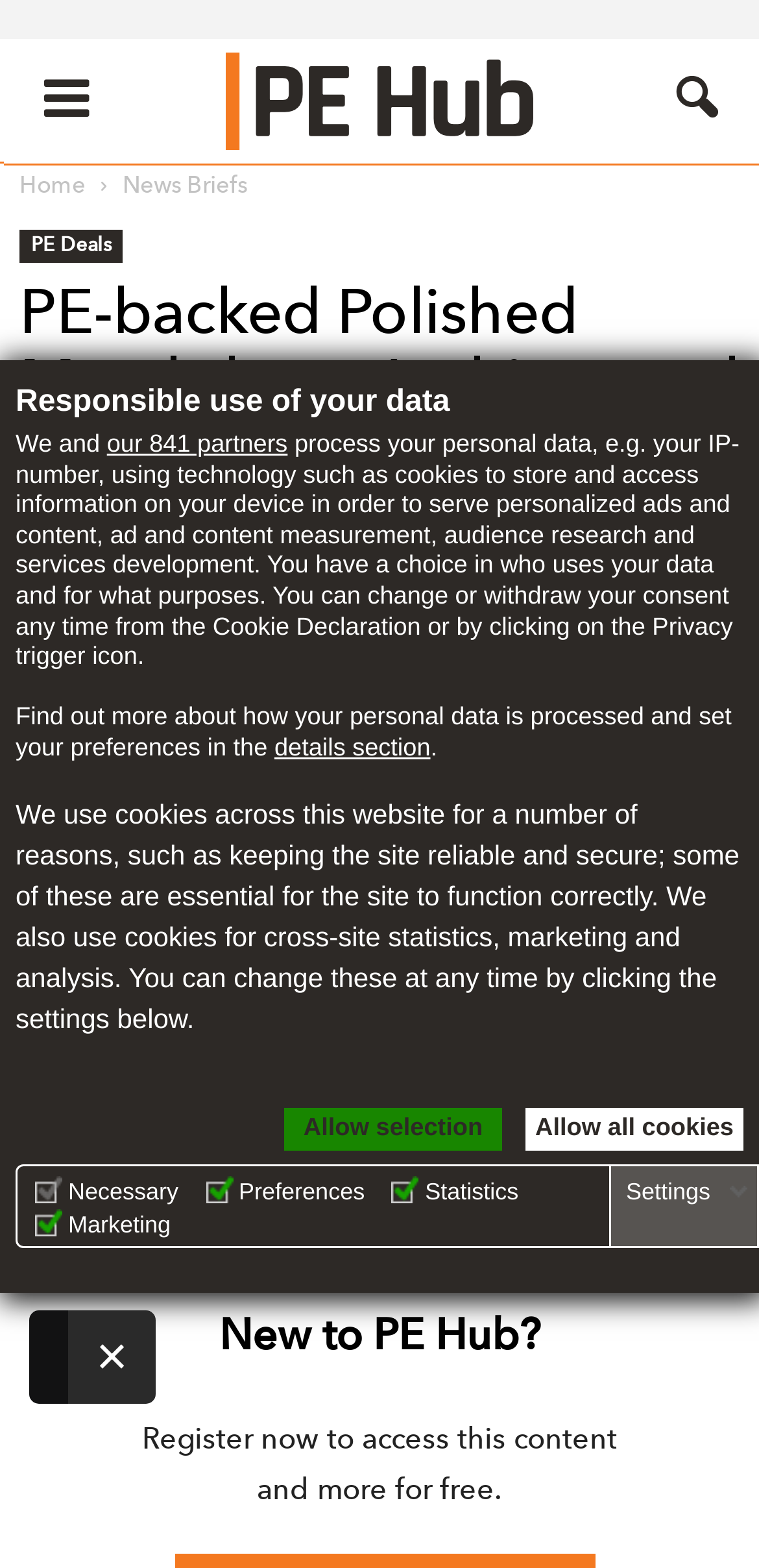Provide an in-depth caption for the webpage.

This webpage appears to be a news article page from PE Hub, a private equity news website. At the top left corner, there is a logo of PE Hub, and next to it, a search bar with a magnifying glass icon. Below the search bar, there are navigation links to "Home" and "News Briefs", with a dropdown menu for "PE Deals".

The main content of the page is an article with the title "PE-backed Polished Metals buys Architectural Metal Polishing" in a large font. The article has a byline "Iris Dorbian" and a timestamp "12 July 2021". There are social media sharing buttons, including "Share", and font size adjustment buttons "A-", "A+", and "100%".

Below the article title, there is a message indicating that the content is only accessible to signed-in users, with a "SIGN IN" button. If the user is not signed in, they are prompted to register for free access to the content.

On the right side of the page, there is a dialog box with a title "Responsible use of your data" that explains how the website uses cookies and personal data. The dialog box has links to "Find out more" and "Settings" for cookie preferences. There are also checkboxes for "Necessary", "Preferences", "Statistics", and "Marketing" cookies.

At the bottom of the page, there is a separator line, followed by a message "New to PE Hub?" with a registration prompt. Finally, there is a "Close ×" button at the bottom right corner of the page.